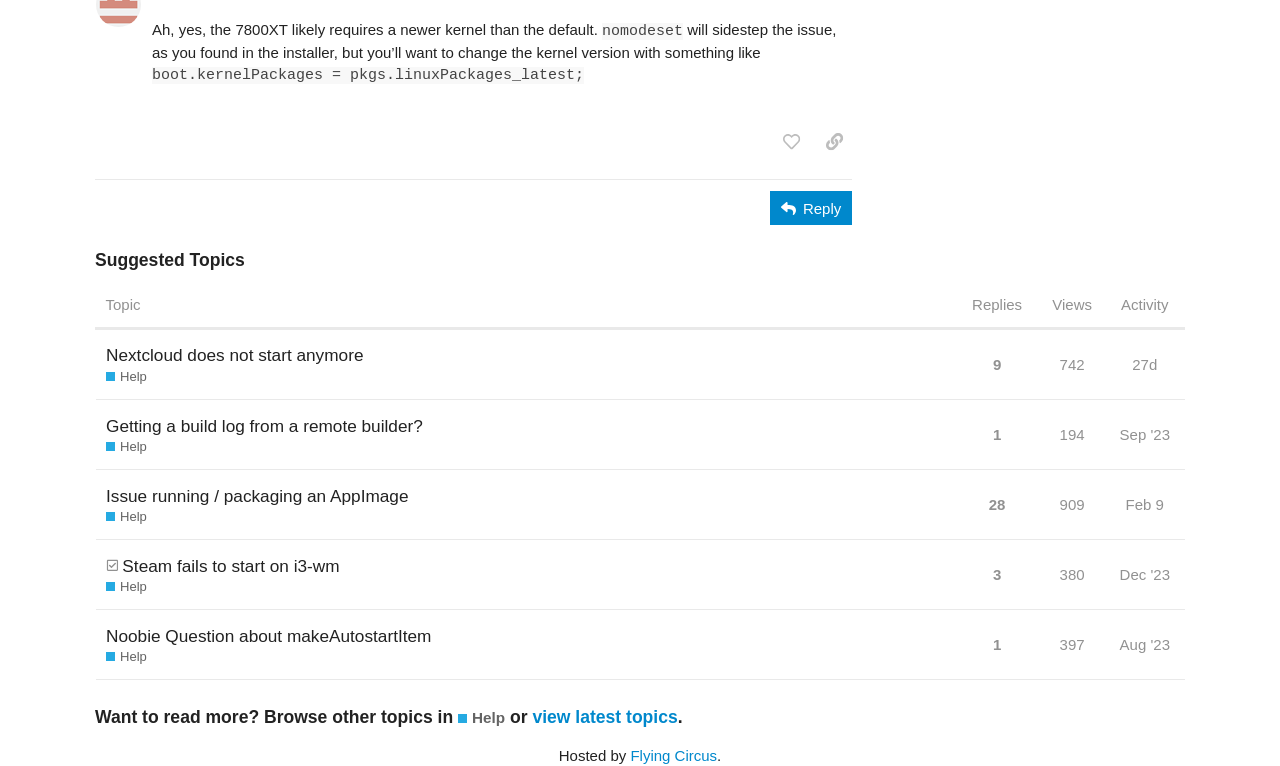Using the information in the image, give a detailed answer to the following question: What is the topic of the first suggested topic?

The first suggested topic is 'Nextcloud does not start anymore Help' which can be found in the table with the heading 'Suggested Topics'.